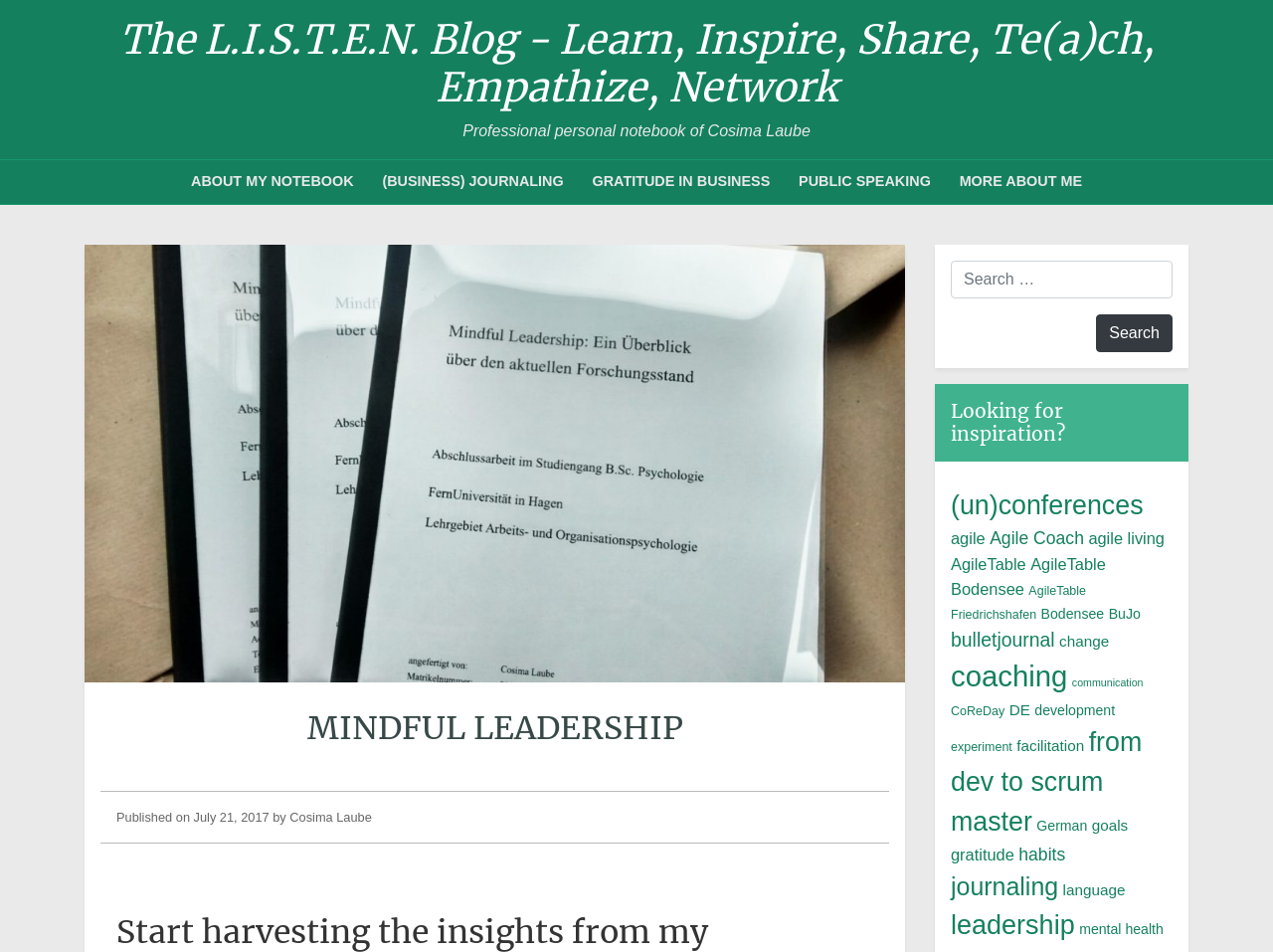Identify the bounding box coordinates of the region that needs to be clicked to carry out this instruction: "Learn more about the author". Provide these coordinates as four float numbers ranging from 0 to 1, i.e., [left, top, right, bottom].

[0.747, 0.172, 0.856, 0.211]